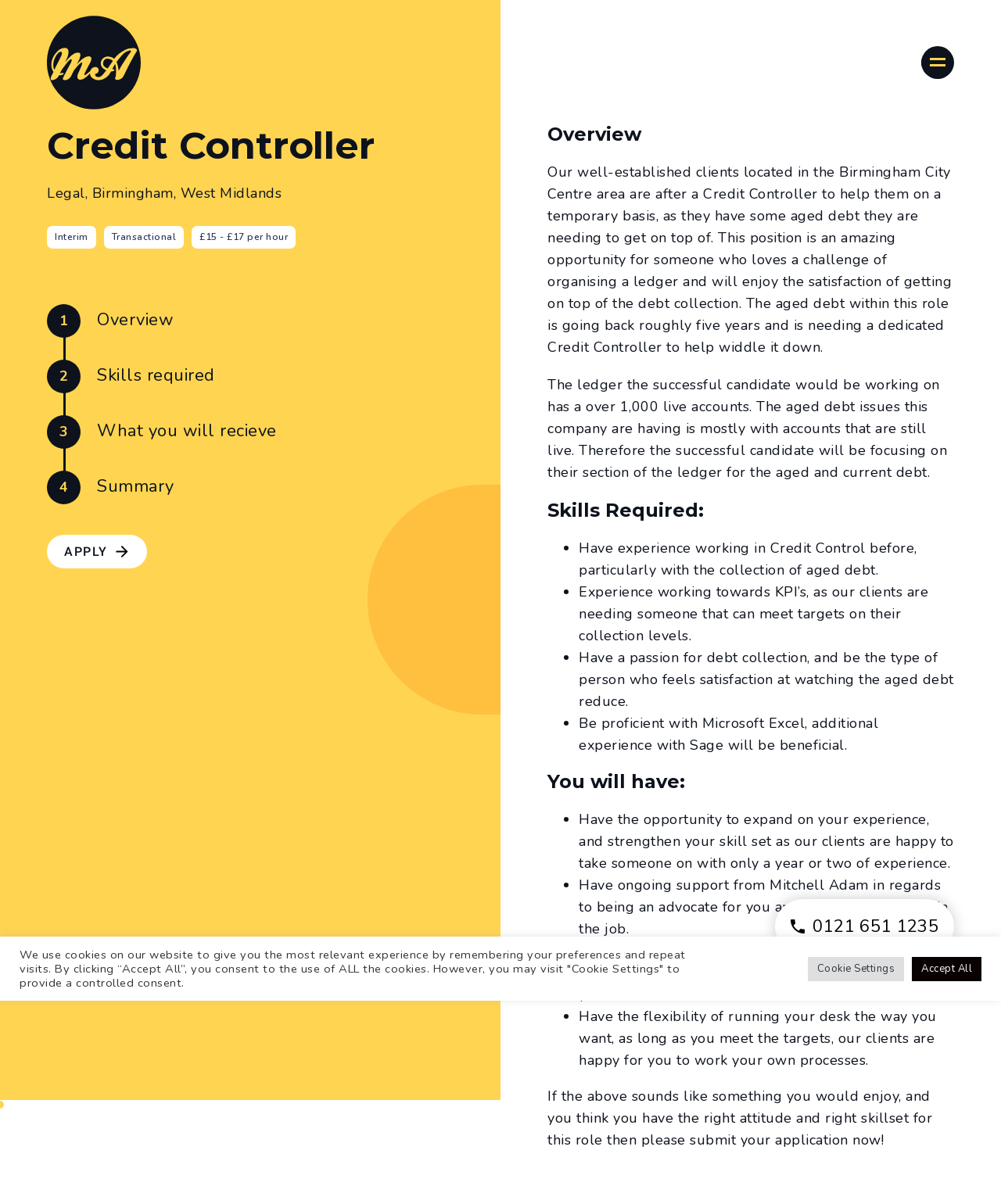Please provide a comprehensive response to the question below by analyzing the image: 
How many live accounts are in the ledger?

The number of live accounts in the ledger is mentioned in the 'Overview' section, which states that the successful candidate will be working on a ledger with over 1,000 live accounts.